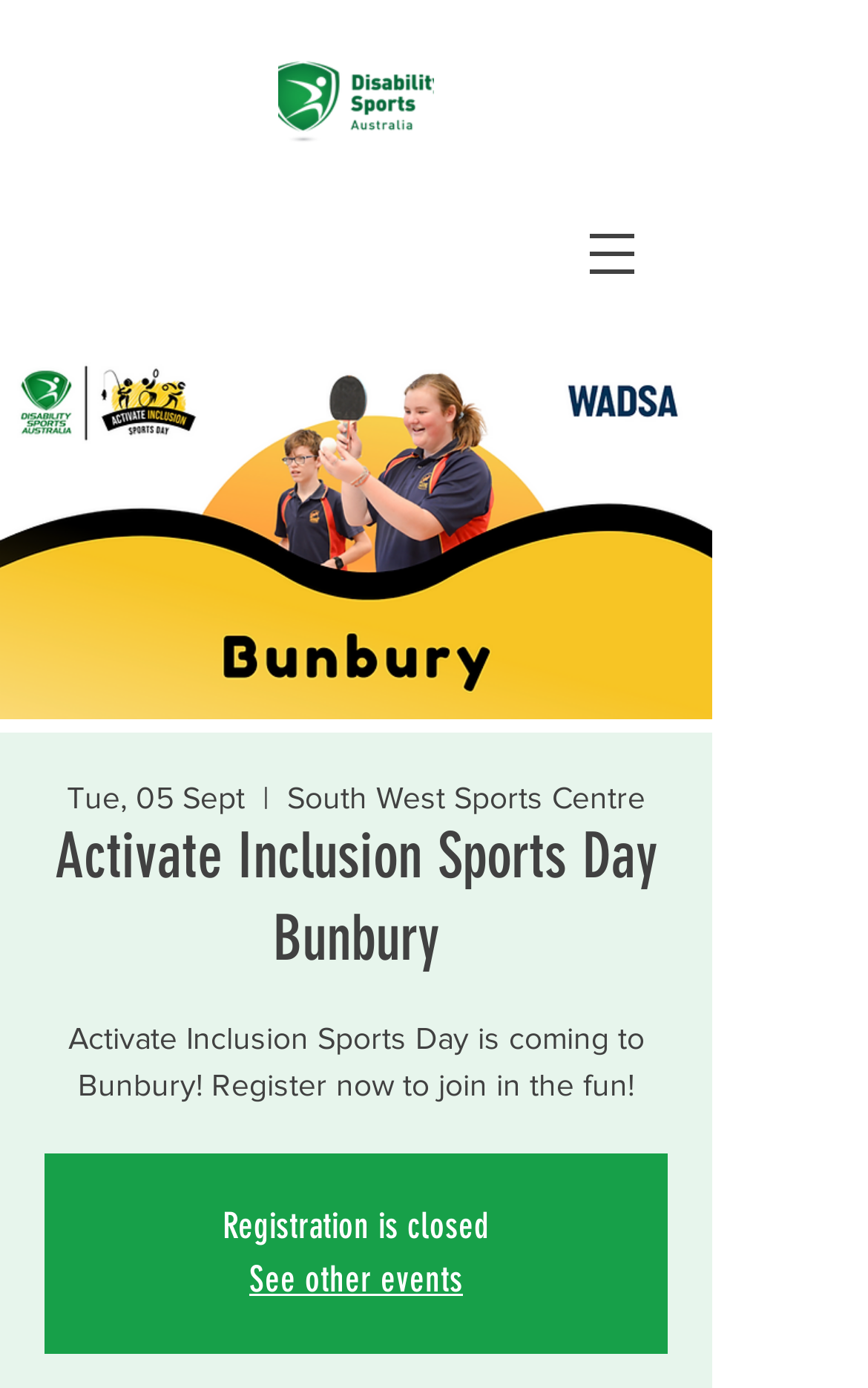What is the text of the webpage's headline?

Activate Inclusion Sports Day Bunbury